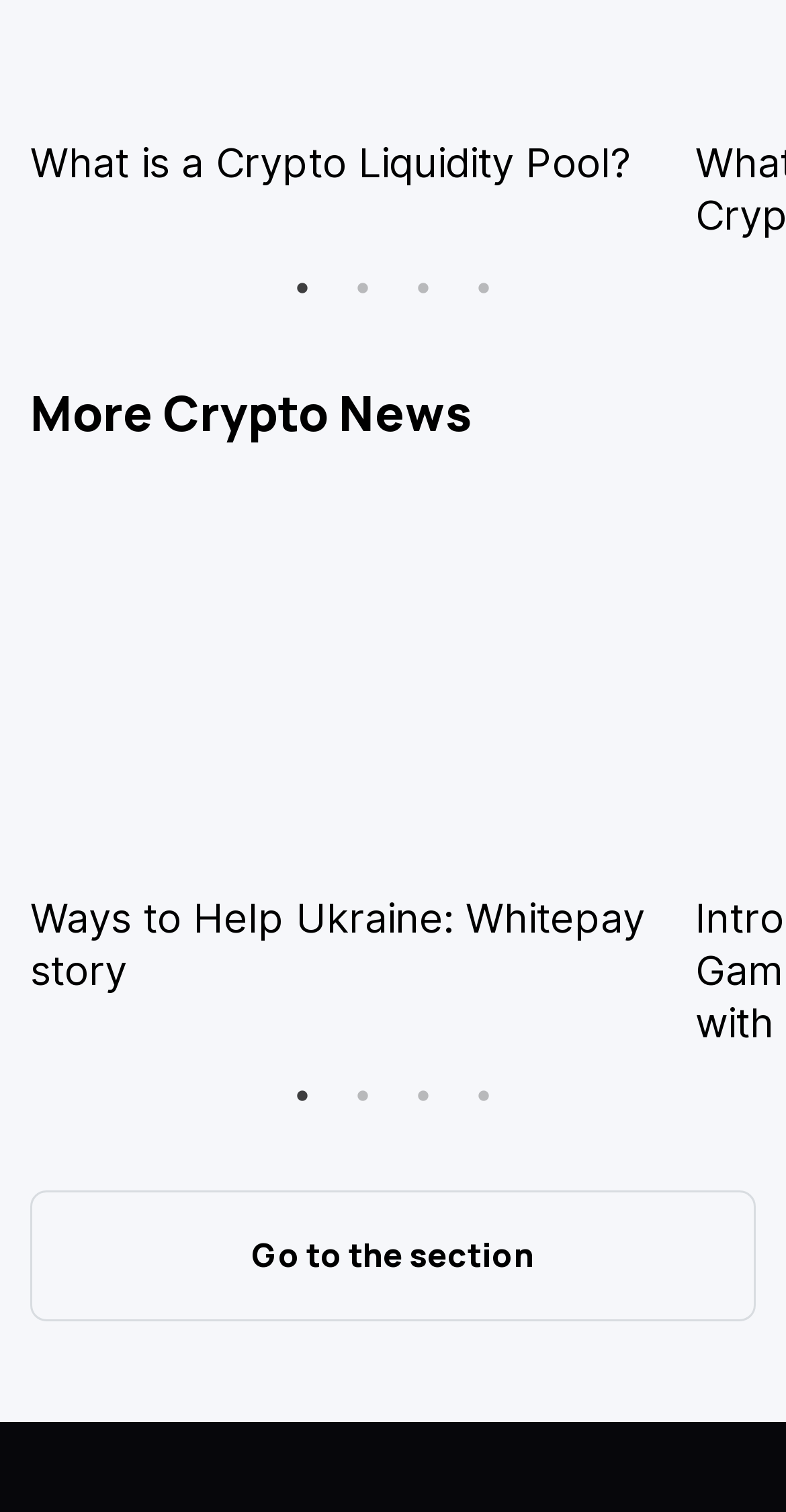Predict the bounding box of the UI element that fits this description: "Schedule Appointment Company".

None